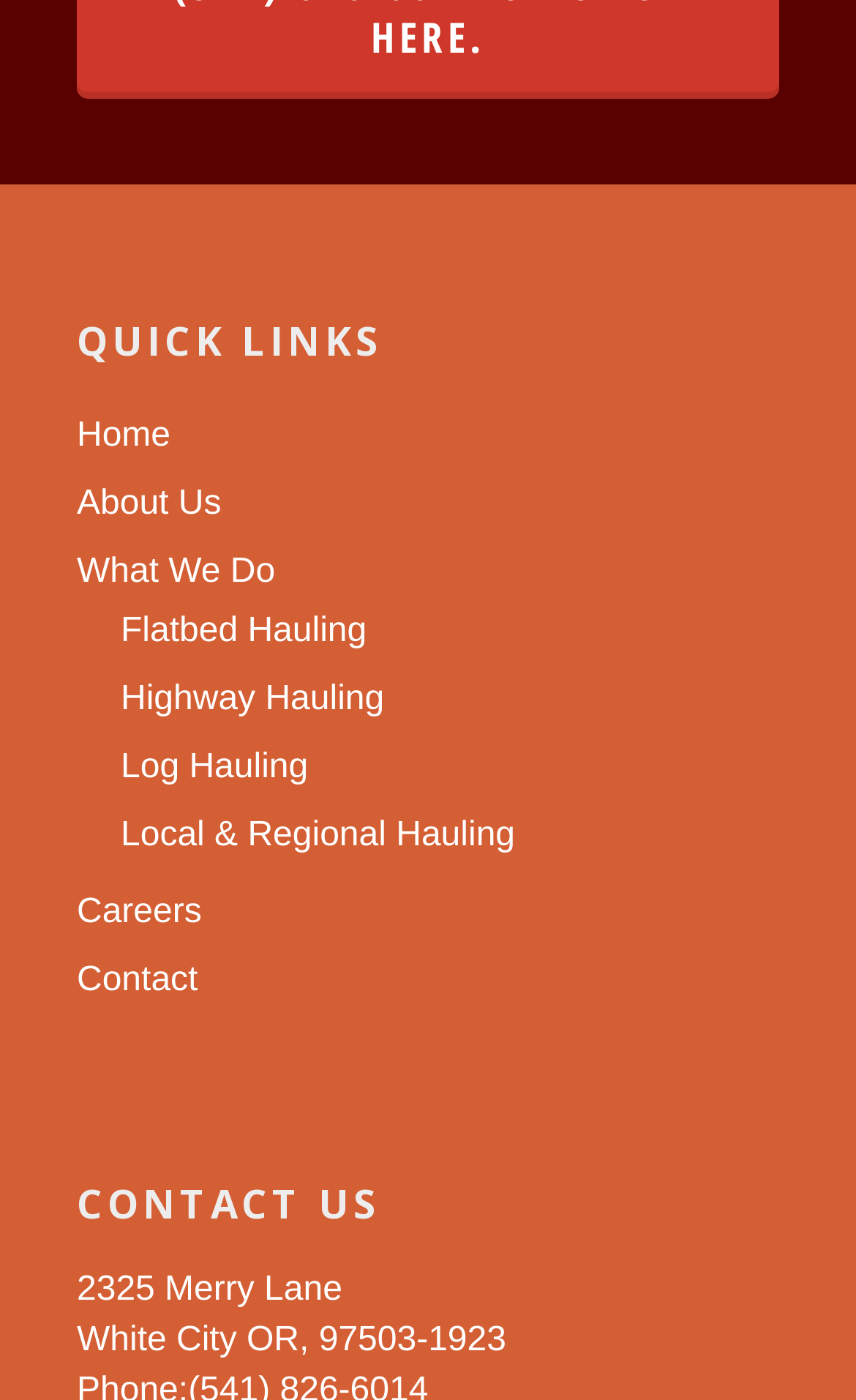Determine the bounding box coordinates for the area you should click to complete the following instruction: "learn about the company".

[0.09, 0.342, 0.91, 0.379]